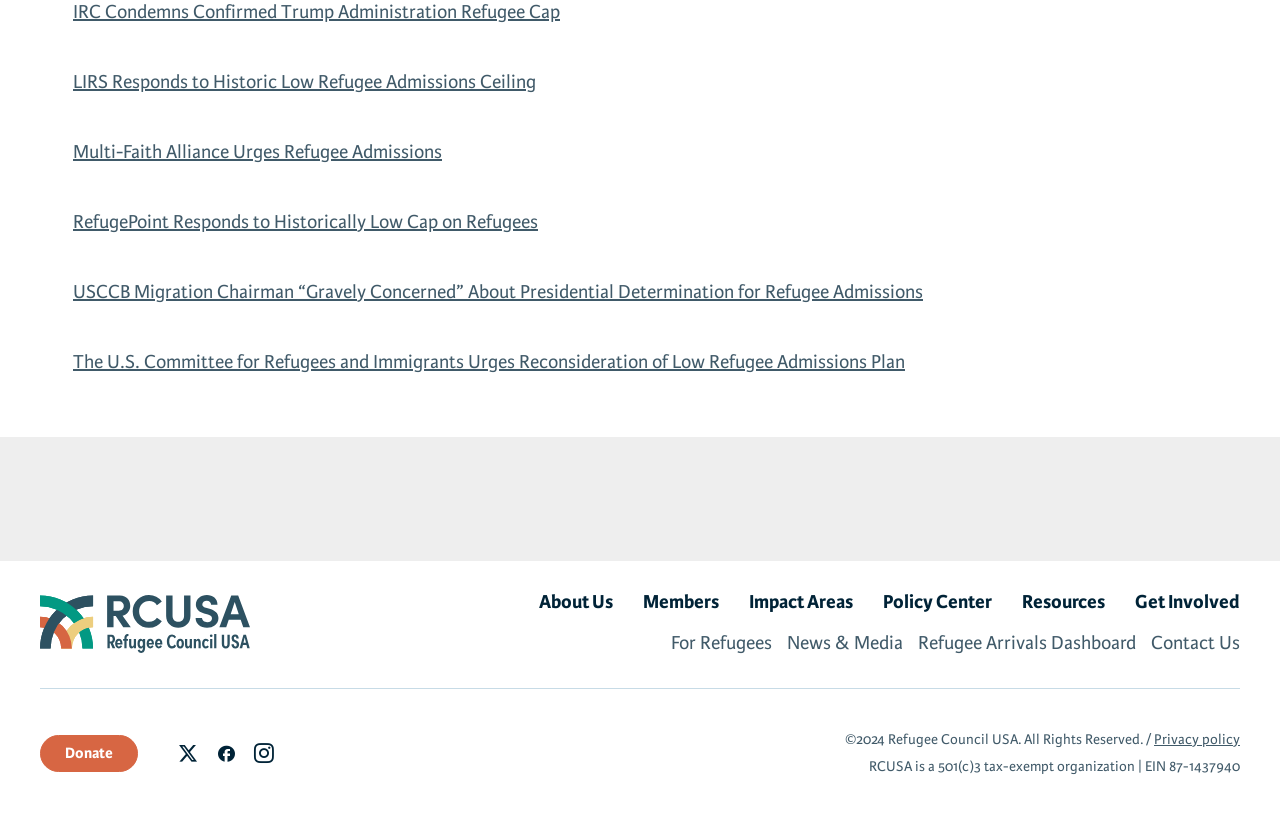Can you find the bounding box coordinates for the element that needs to be clicked to execute this instruction: "Enter First Name"? The coordinates should be given as four float numbers between 0 and 1, i.e., [left, top, right, bottom].

[0.212, 0.582, 0.409, 0.628]